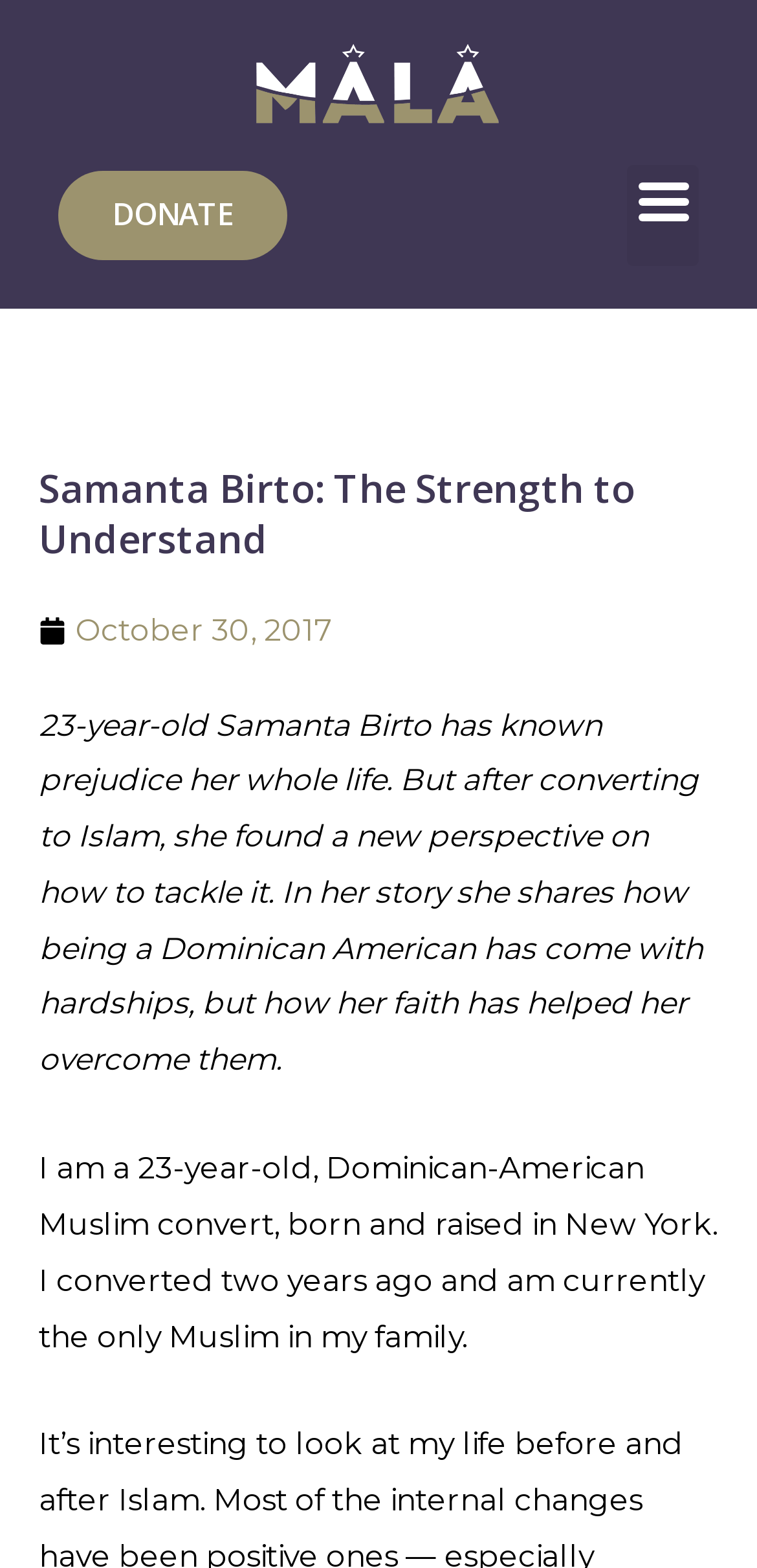Please answer the following question using a single word or phrase: 
What is Samanta Birto's faith?

Islam